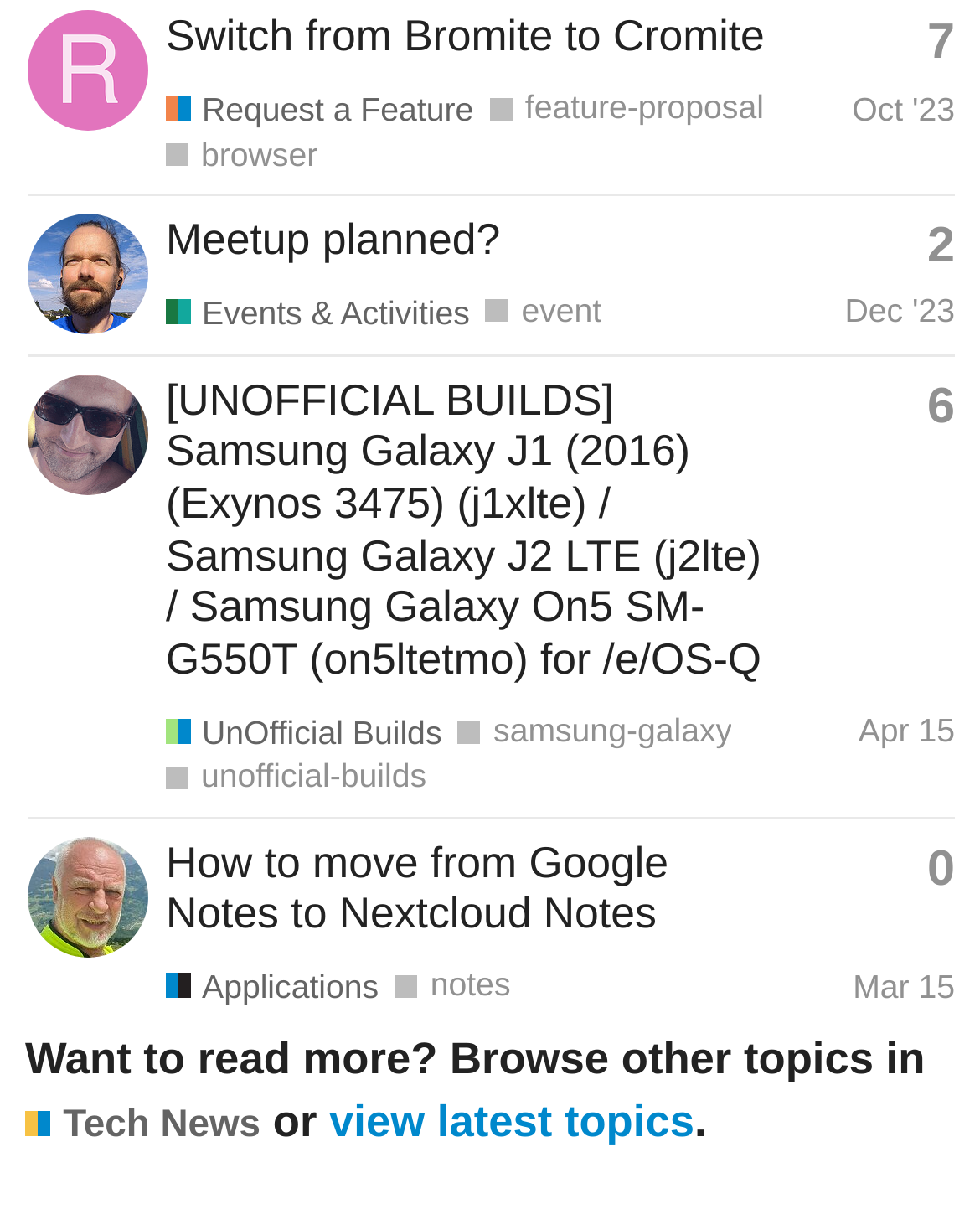Find and specify the bounding box coordinates that correspond to the clickable region for the instruction: "Request a feature".

[0.169, 0.075, 0.483, 0.108]